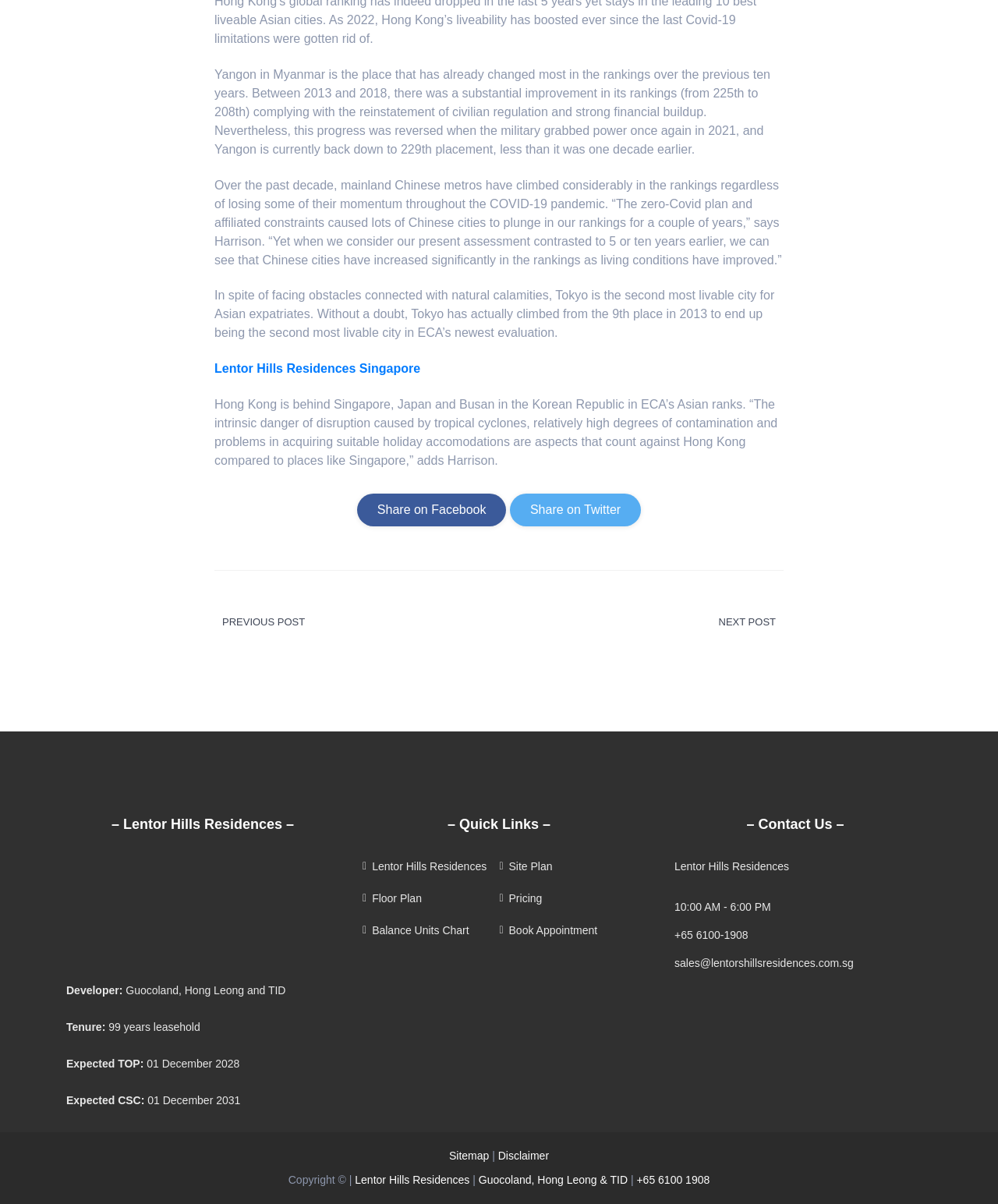Determine the bounding box coordinates for the area that should be clicked to carry out the following instruction: "go to the CONTACT page".

None